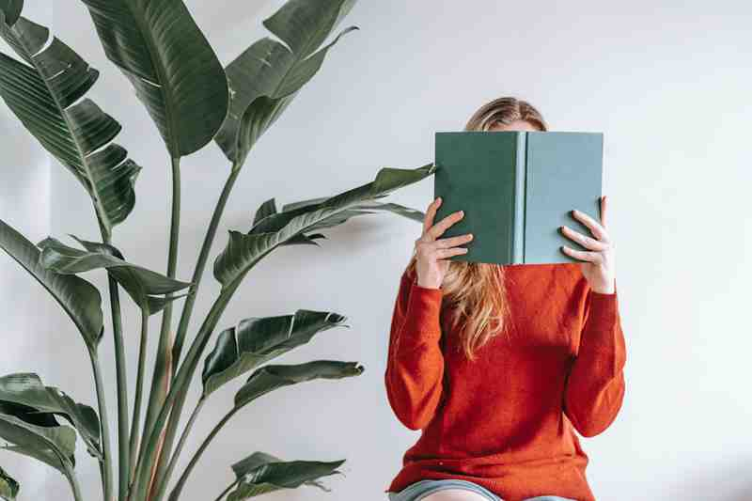Provide a comprehensive description of the image.

The image features a person seated against a neutral-colored wall, partially obscured by a large, leafy green plant. They are dressed in a cozy, vibrant red sweater, holding a closed green book in front of their face, suggesting an air of introspection or escapism through reading. The scene conveys a sense of calm and contemplation, as the person appears to be lost in thought, perhaps reflecting on their self-perception, which ties into the theme of the accompanying text discussing self-esteem and the Dunning-Kruger effect. The choice of the book and the comfortable setting alludes to a personal journey towards self-awareness and understanding one's own strengths and weaknesses.